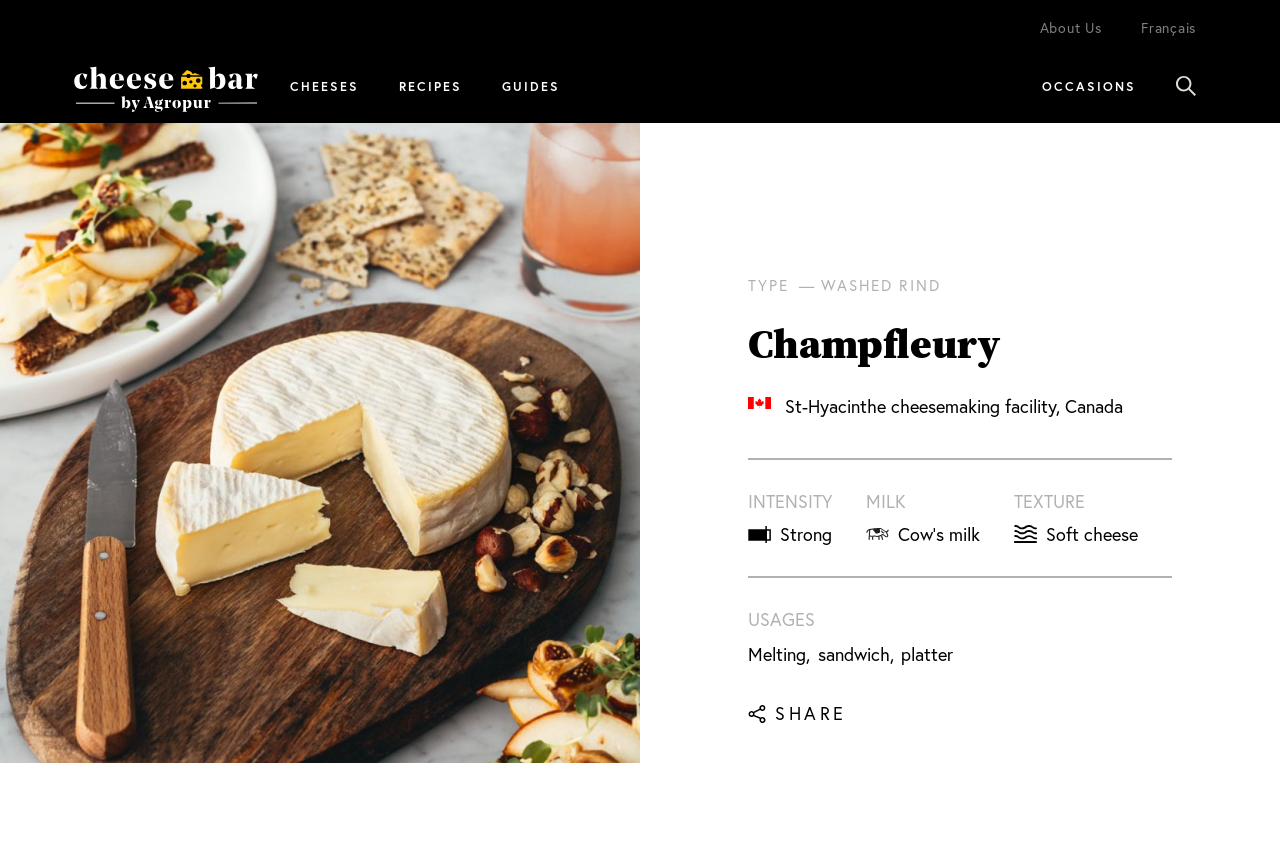Create an elaborate caption that covers all aspects of the webpage.

The webpage is about Champfleury, a unique washed-rind soft cheese. At the top left, there are three links: "Skip to Content", "Skip to Menu", and "Skip to Footer". To the right of these links, there is a navigation bar with links to "About Us" and "Français". Below this navigation bar, there is a prominent link to "Home" accompanied by a small image.

On the left side of the page, there is a main navigation menu with links to "CHEESES", "RECIPES", and "GUIDES". On the right side, there is a secondary navigation menu with a single link to "OCCASIONS". 

The main content of the page is focused on Champfleury cheese. There is a large section dedicated to the cheese, with several pieces of information organized into categories. The categories include "TYPE", "INTENSITY", "MILK", "TEXTURE", and "USAGES". Each category has a brief description or value associated with it. For example, the "TYPE" category indicates that Champfleury is a washed-rind cheese, and the "TEXTURE" category describes it as a soft cheese. There is also an image and a "SHARE" button in this section.

Overall, the webpage is well-organized and easy to navigate, with clear headings and concise text that provides detailed information about Champfleury cheese.